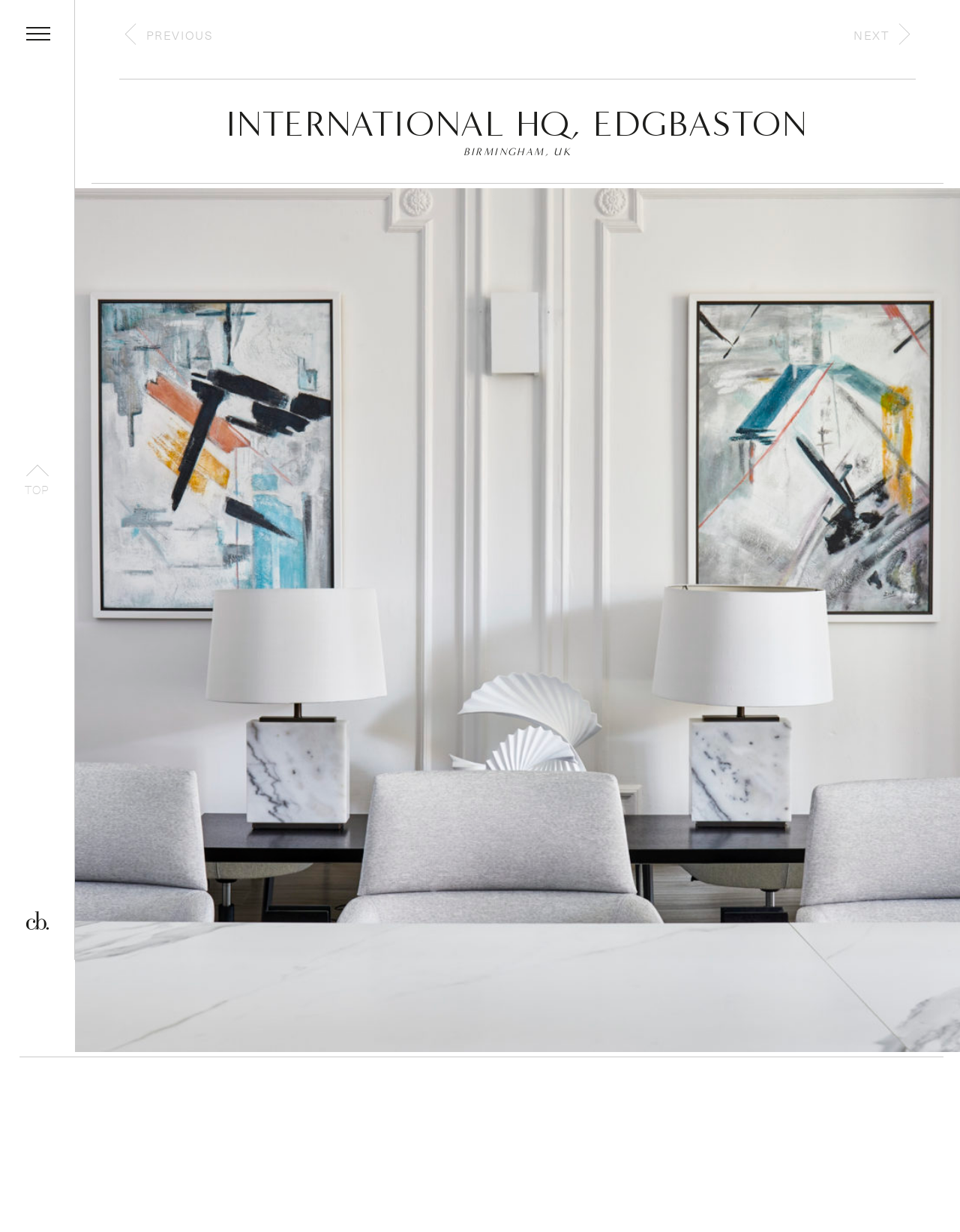Calculate the bounding box coordinates for the UI element based on the following description: "Next". Ensure the coordinates are four float numbers between 0 and 1, i.e., [left, top, right, bottom].

[0.889, 0.021, 0.954, 0.037]